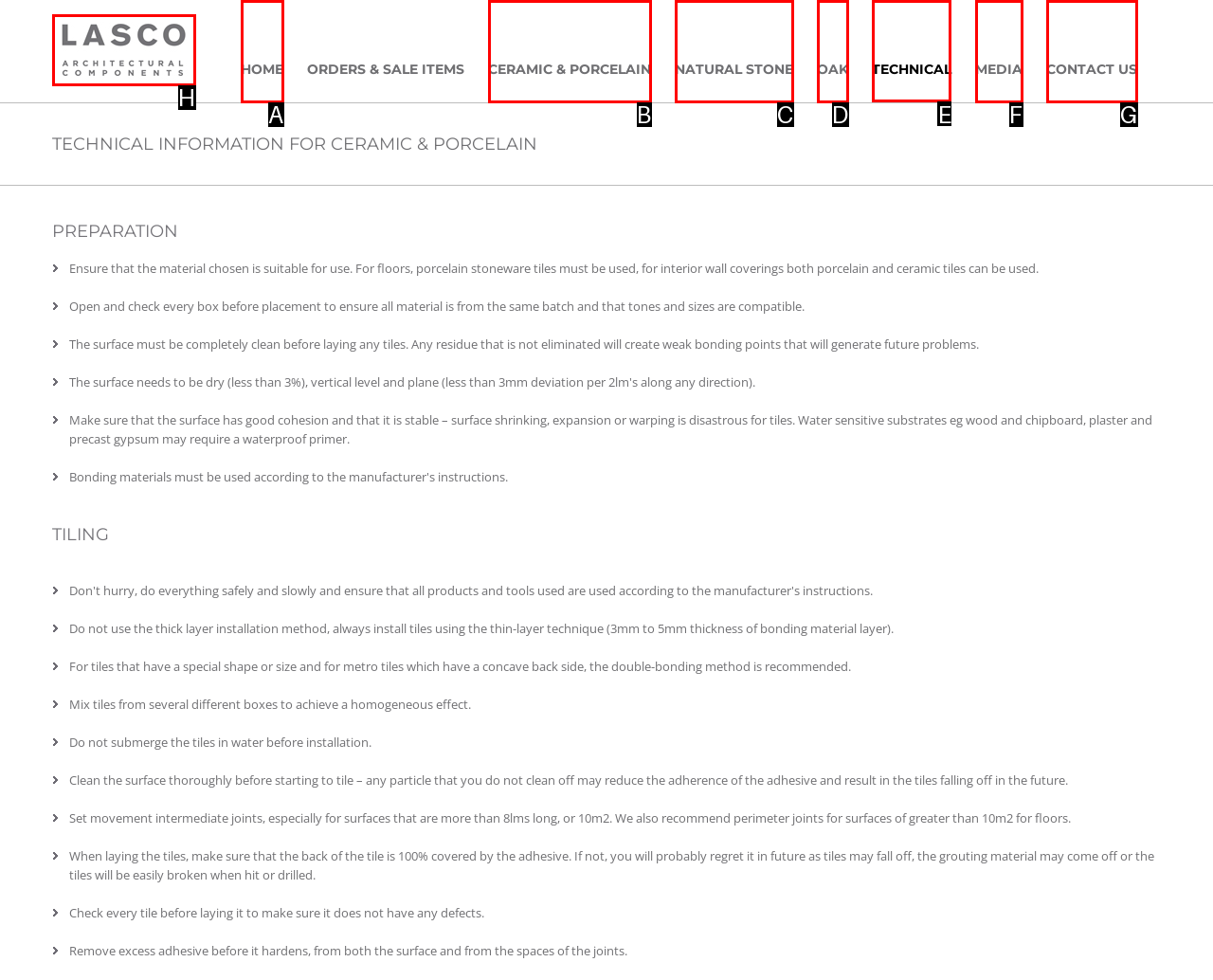Which choice should you pick to execute the task: Click on TECHNICAL
Respond with the letter associated with the correct option only.

E